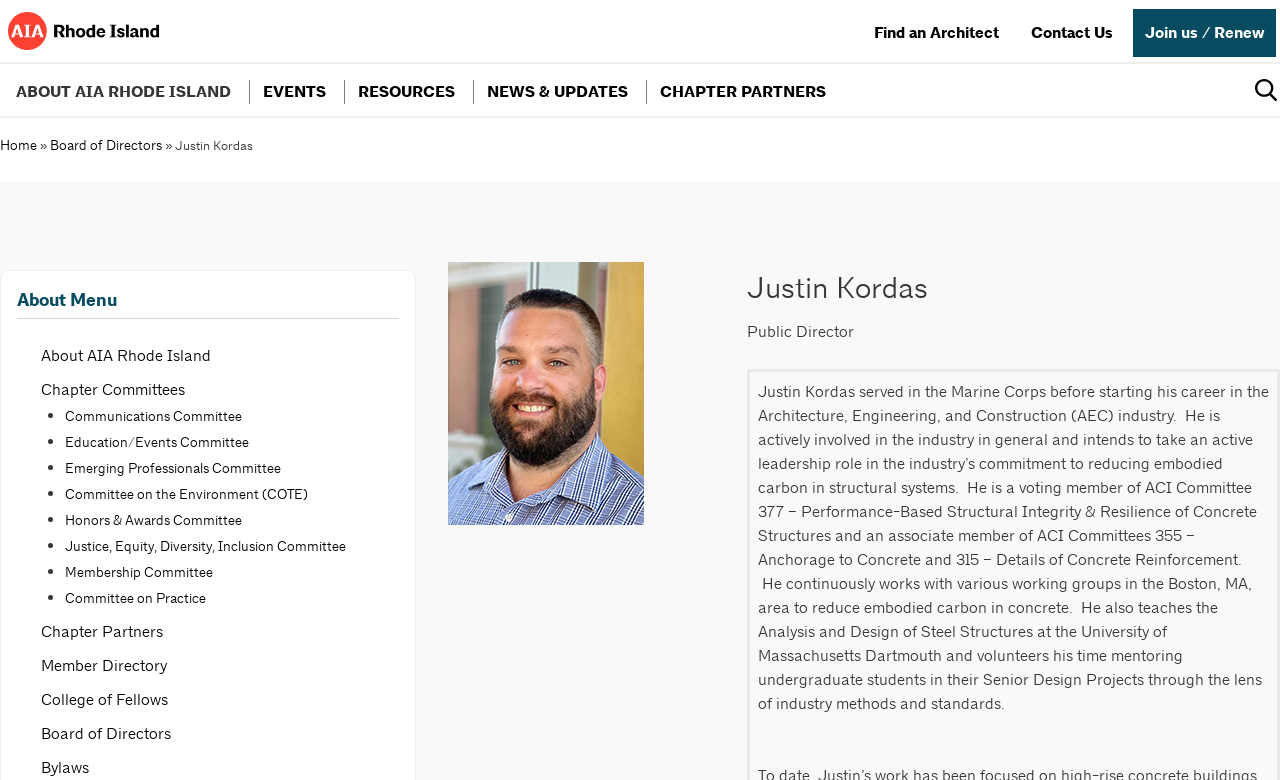Provide a single word or phrase answer to the question: 
What is the name of the person on this webpage?

Justin Kordas